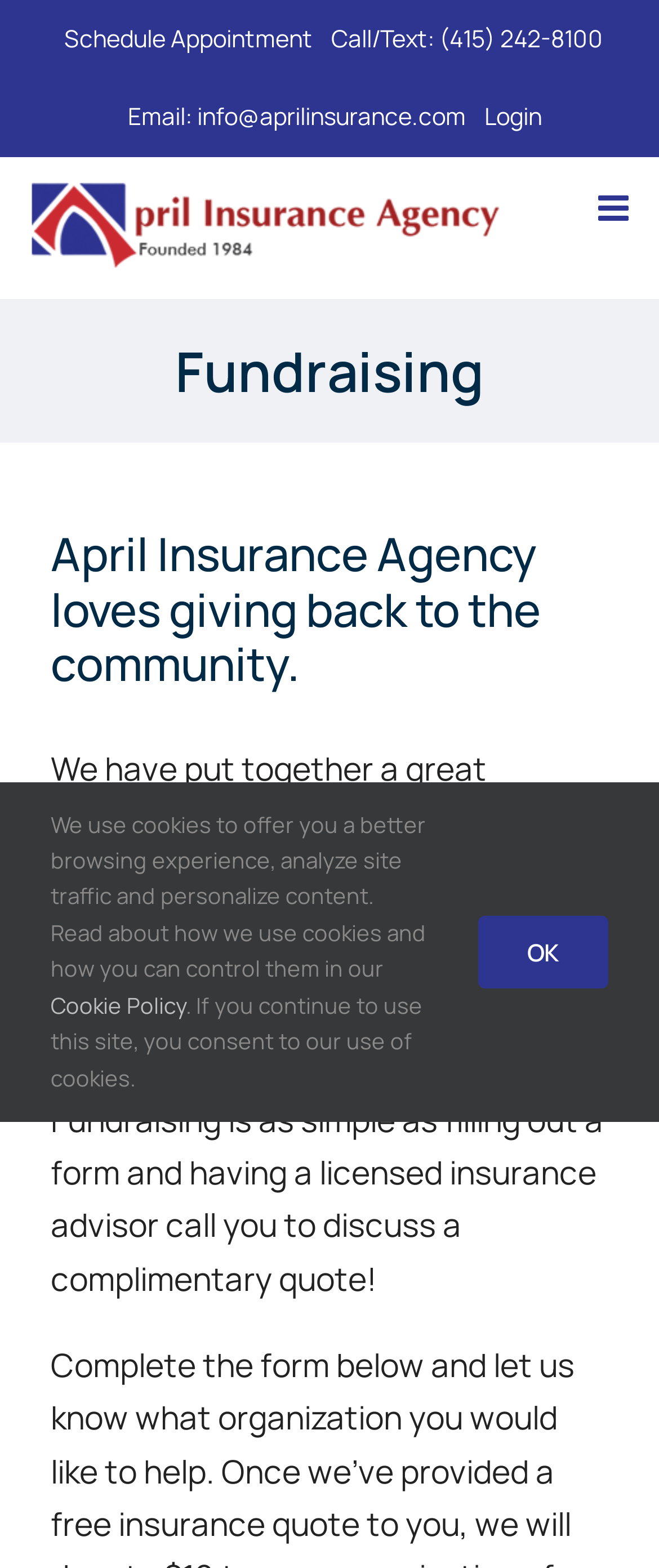Please identify the bounding box coordinates of the element that needs to be clicked to perform the following instruction: "Login to the account".

[0.722, 0.05, 0.835, 0.099]